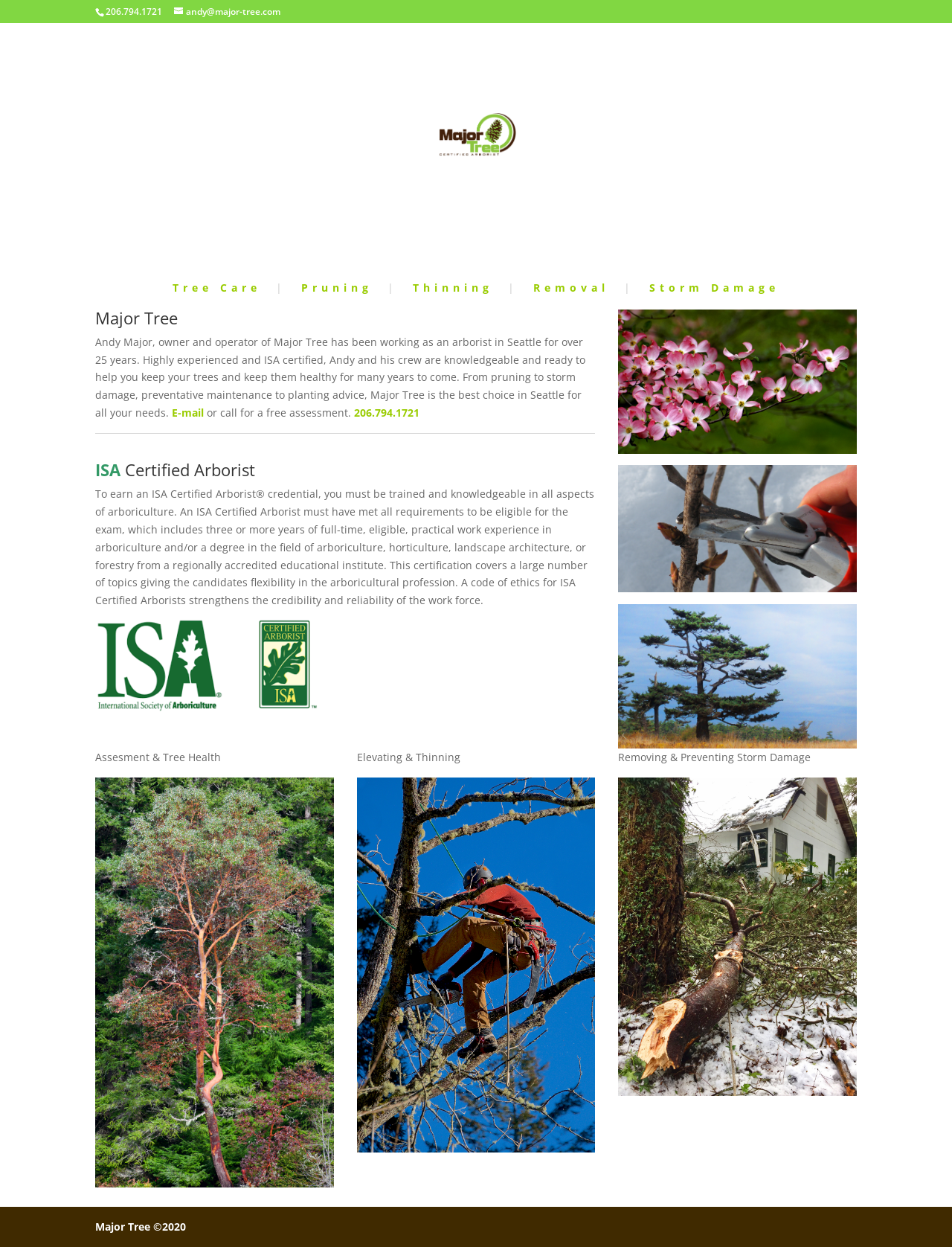What is the year of the copyright for Major Tree?
Look at the image and provide a short answer using one word or a phrase.

2020